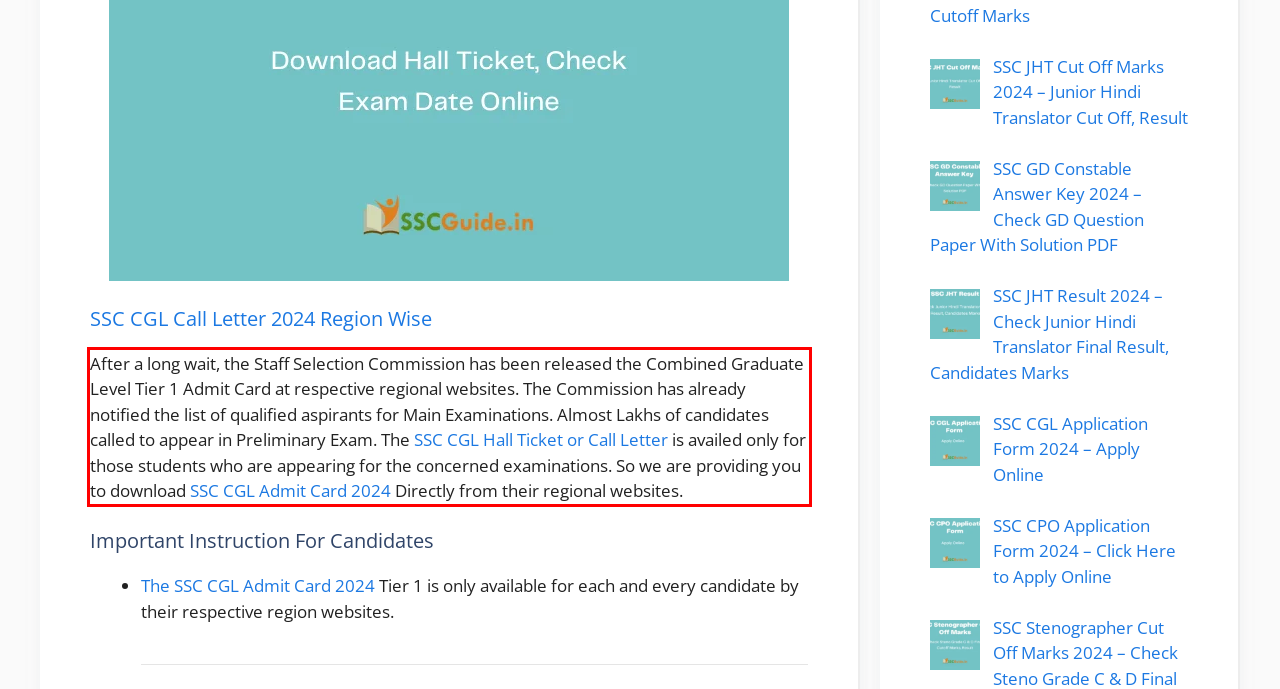Examine the screenshot of the webpage, locate the red bounding box, and generate the text contained within it.

After a long wait, the Staff Selection Commission has been released the Combined Graduate Level Tier 1 Admit Card at respective regional websites. The Commission has already notified the list of qualified aspirants for Main Examinations. Almost Lakhs of candidates called to appear in Preliminary Exam. The SSC CGL Hall Ticket or Call Letter is availed only for those students who are appearing for the concerned examinations. So we are providing you to download SSC CGL Admit Card 2024 Directly from their regional websites.